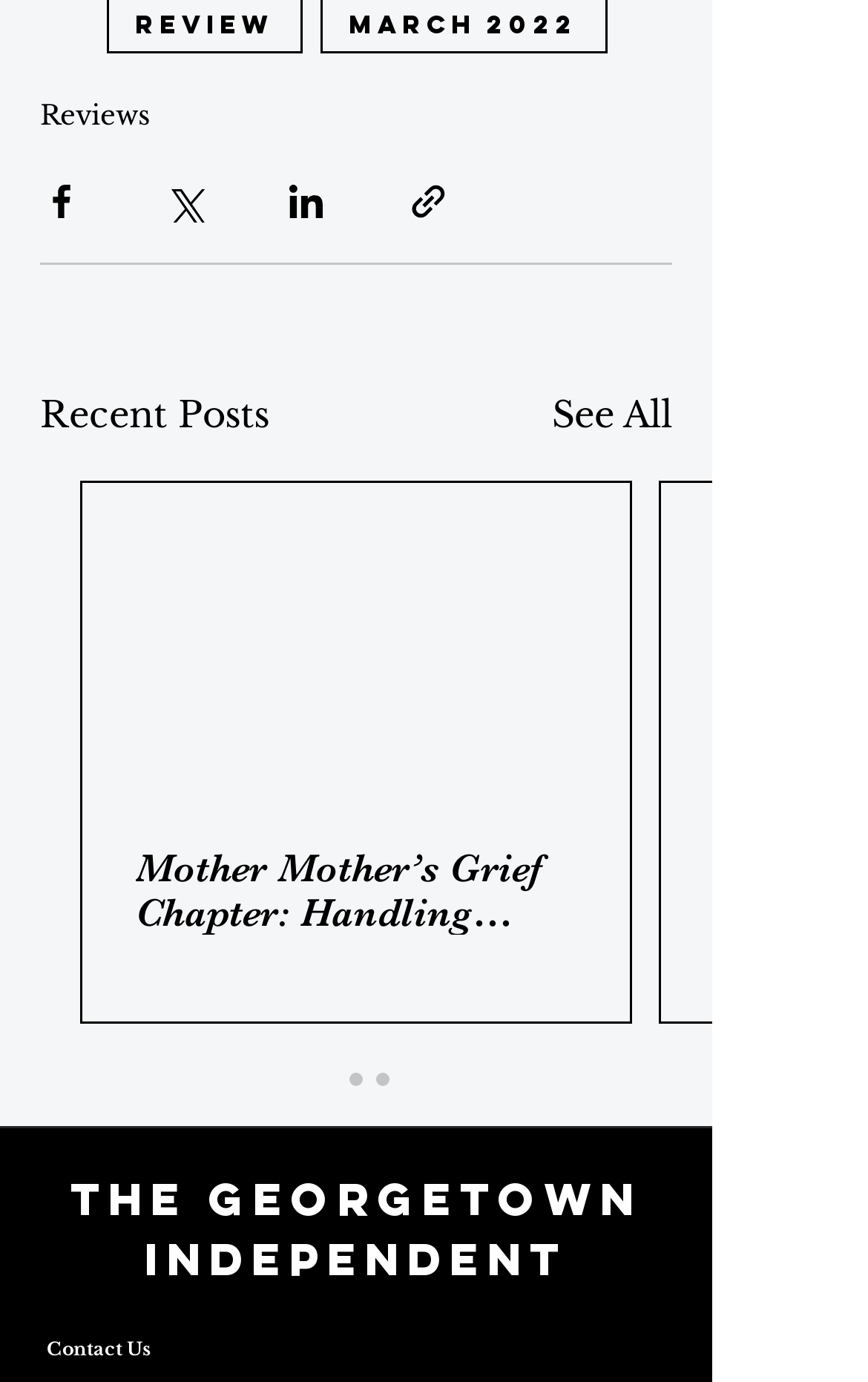Provide a one-word or one-phrase answer to the question:
What is the purpose of the 'See All' link?

View more posts